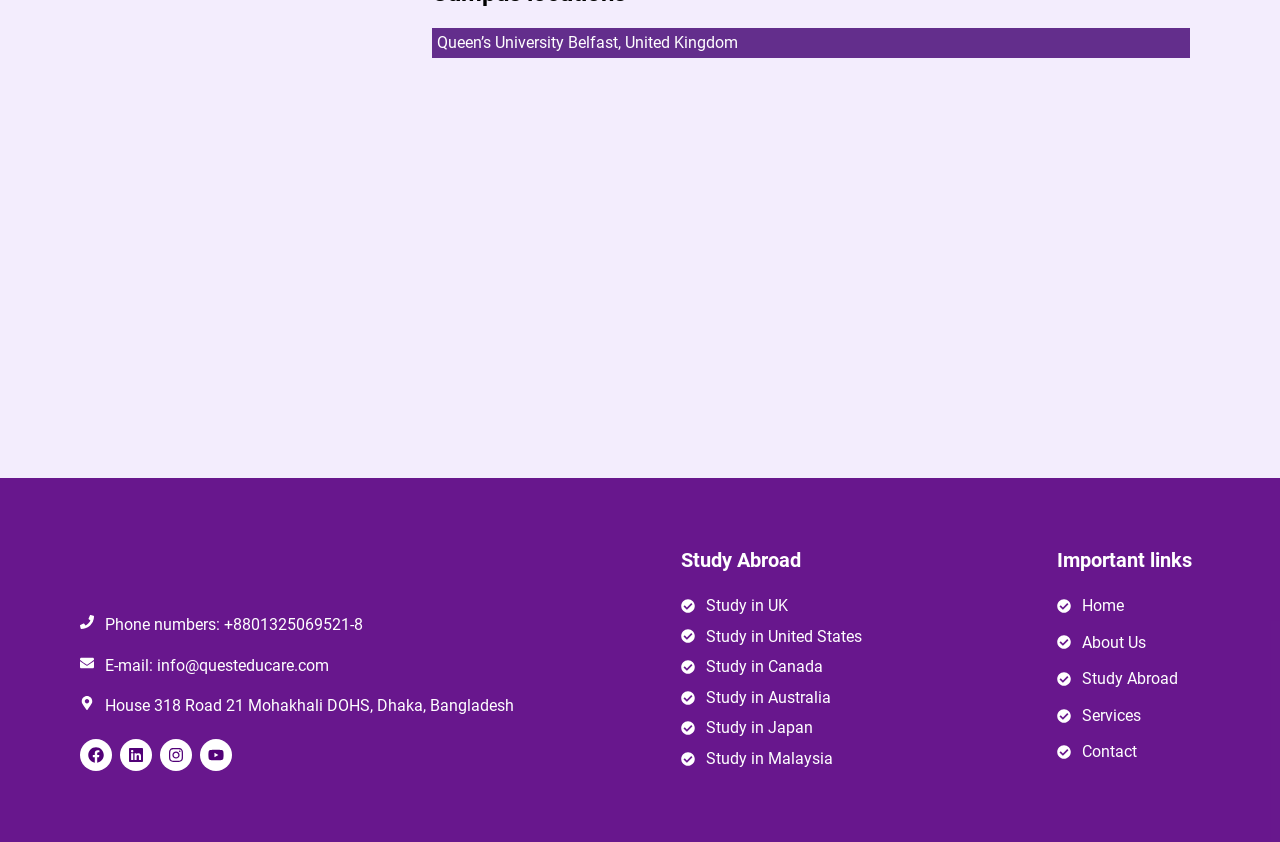Locate the bounding box of the UI element described in the following text: "Services".

[0.826, 0.835, 0.934, 0.865]